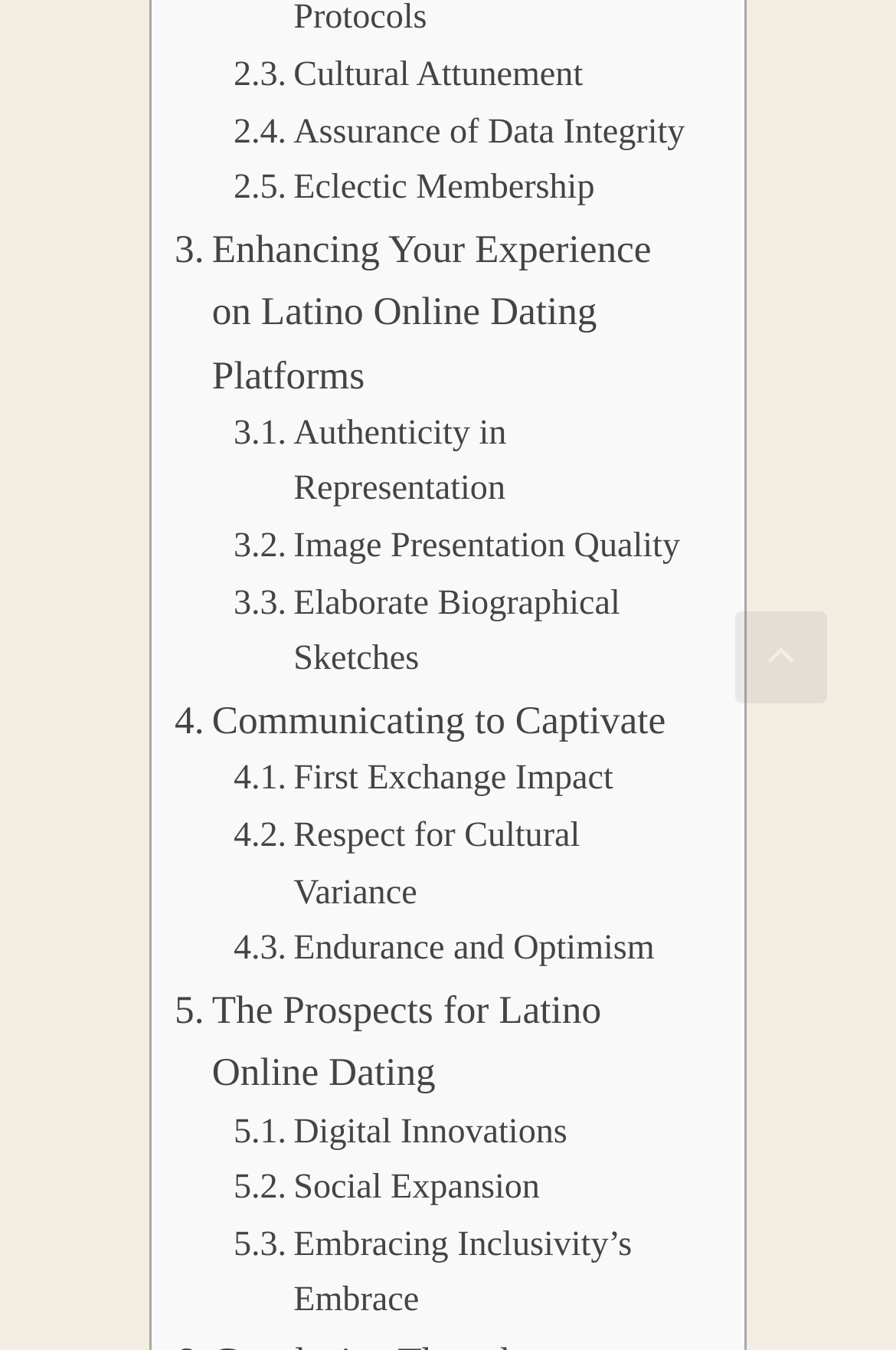Please specify the bounding box coordinates in the format (top-left x, top-left y, bottom-right x, bottom-right y), with values ranging from 0 to 1. Identify the bounding box for the UI component described as follows: Authenticity in Representation

[0.261, 0.301, 0.779, 0.385]